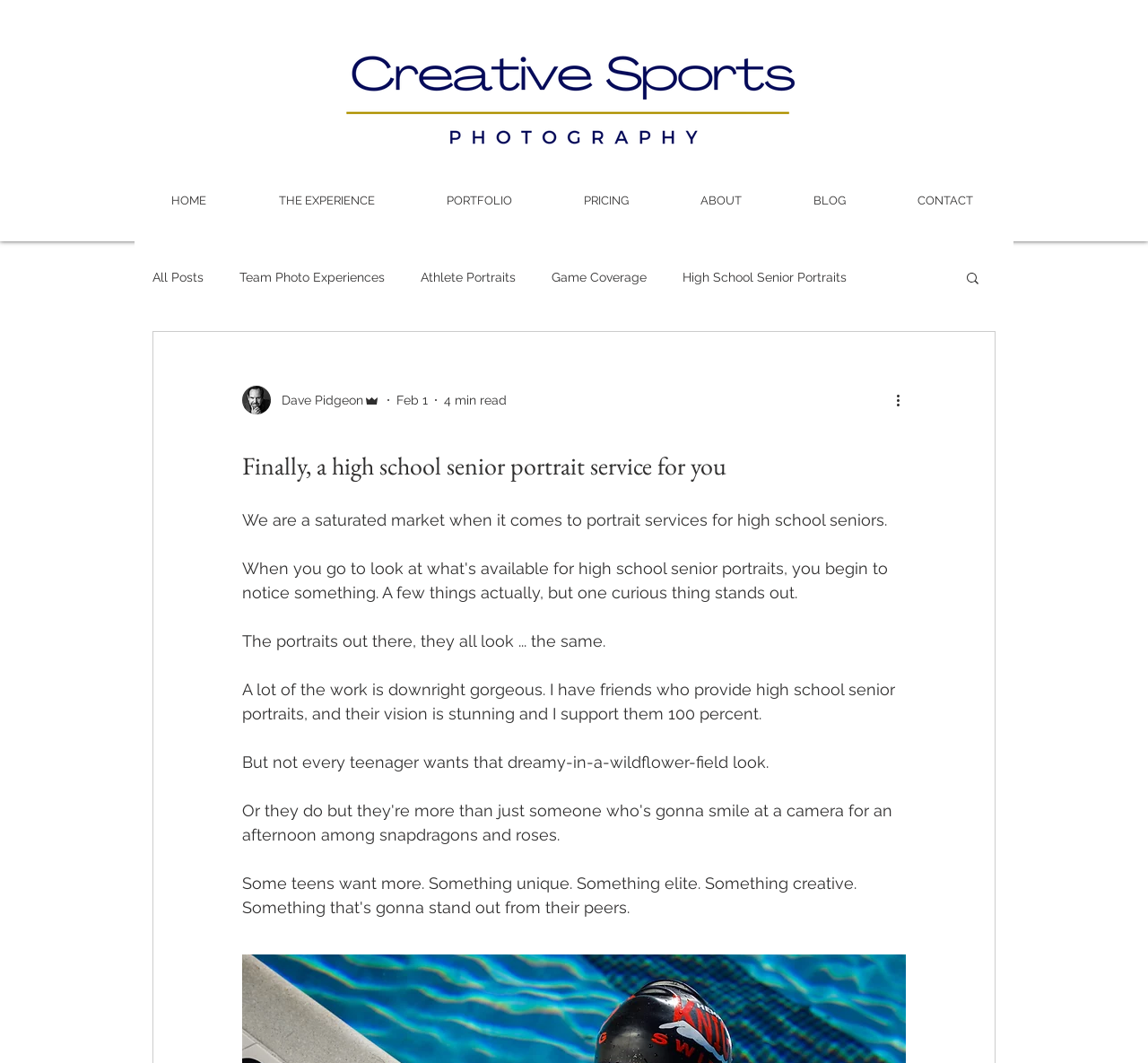Please identify the bounding box coordinates of the clickable element to fulfill the following instruction: "Click the HOME link". The coordinates should be four float numbers between 0 and 1, i.e., [left, top, right, bottom].

[0.121, 0.168, 0.207, 0.21]